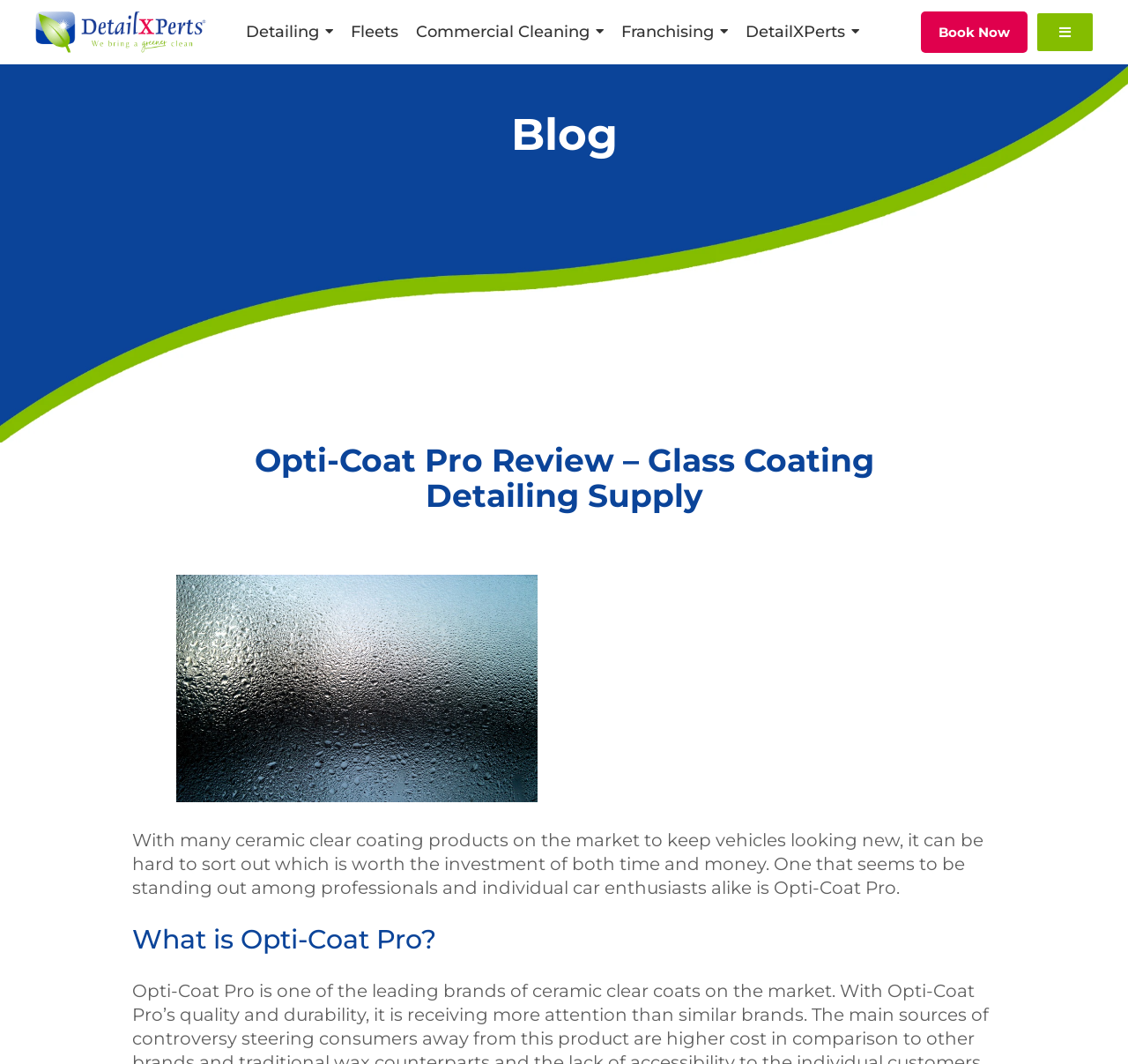Locate the bounding box coordinates for the element described below: "DetailXPerts". The coordinates must be four float values between 0 and 1, formatted as [left, top, right, bottom].

[0.661, 0.008, 0.762, 0.051]